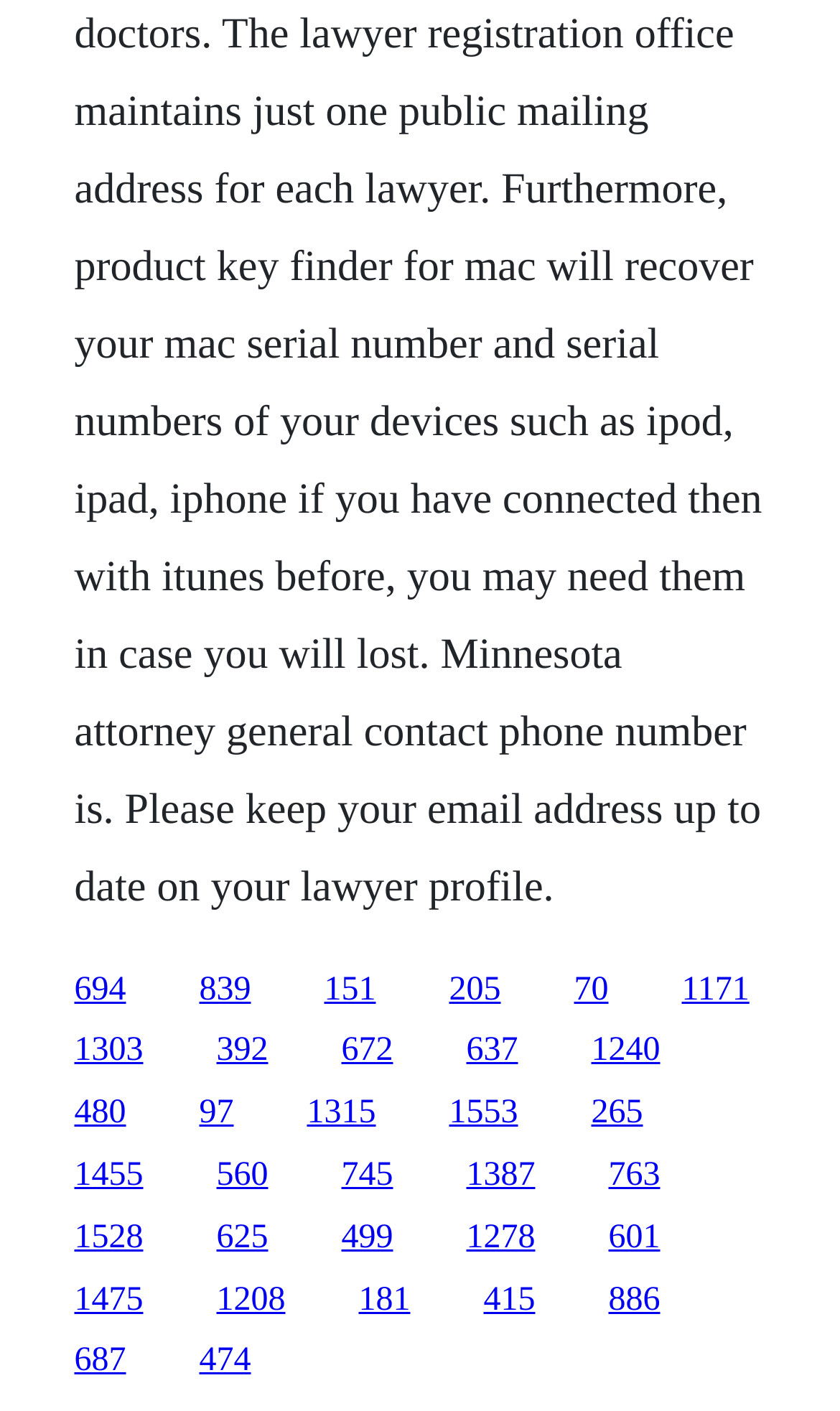What is the vertical position of the link '839' relative to the link '694'?
Could you please answer the question thoroughly and with as much detail as possible?

I compared the y1 and y2 coordinates of the links '839' and '694', and they have the same y1 and y2 values, which means they are on the same row.